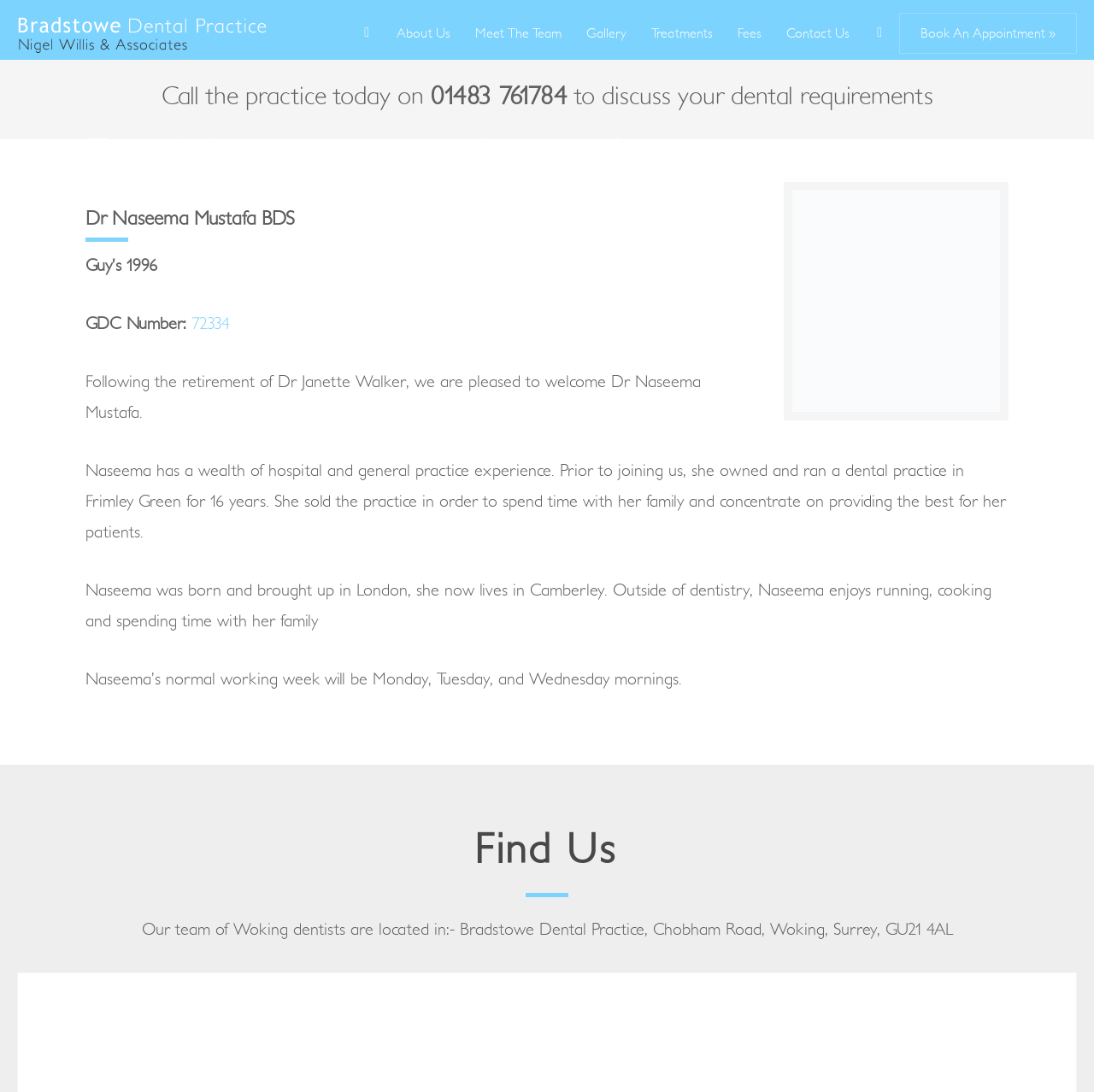Determine the bounding box for the HTML element described here: "book an appointment »". The coordinates should be given as [left, top, right, bottom] with each number being a float between 0 and 1.

[0.832, 0.015, 0.974, 0.046]